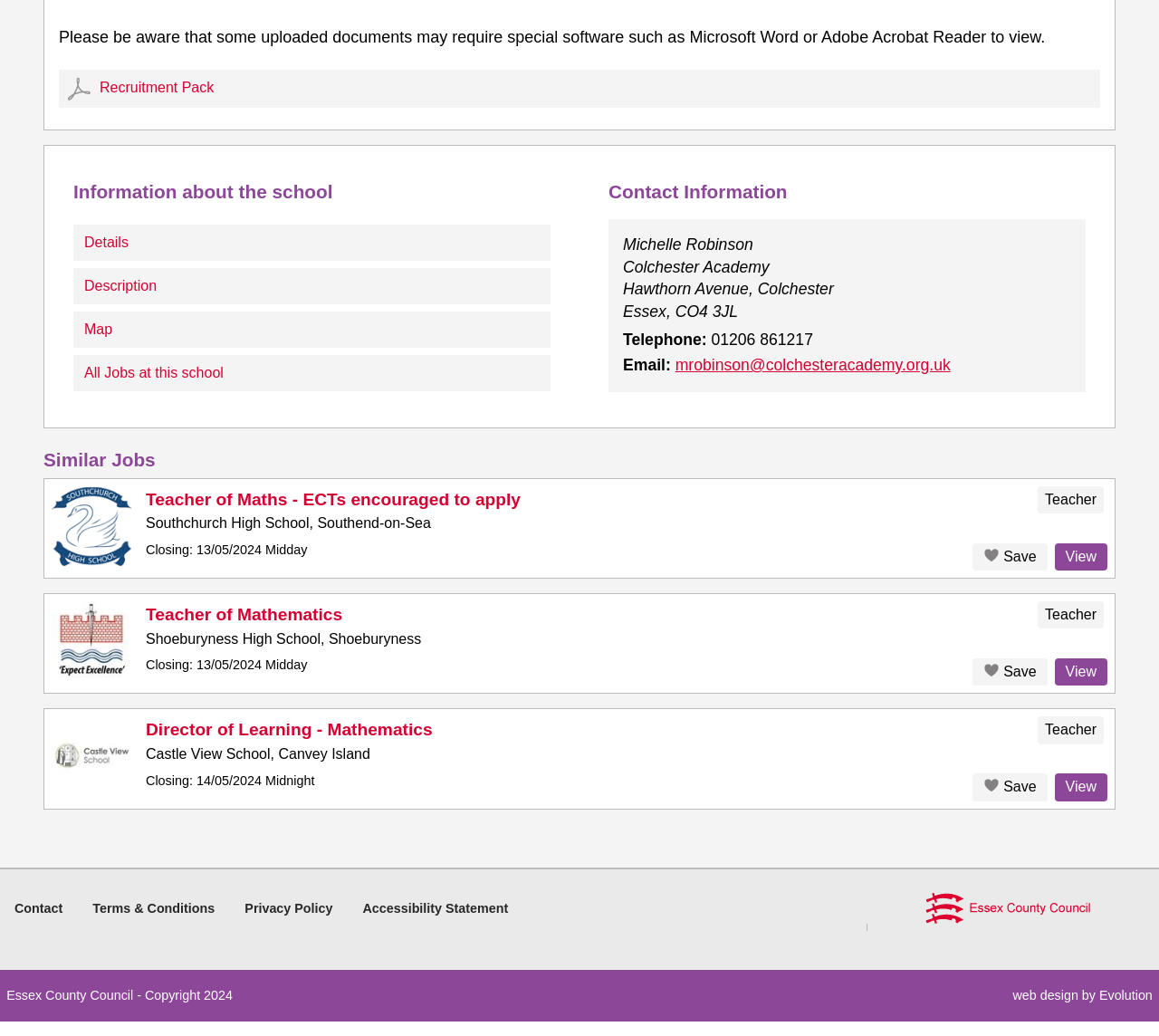How many job listings are displayed on this webpage?
Deliver a detailed and extensive answer to the question.

I counted the number of job listings on the webpage and found three separate job listings, each with a heading and details. They are 'Teacher of Maths - ECTs encouraged to apply', 'Teacher of Mathematics', and 'Director of Learning - Mathematics'.